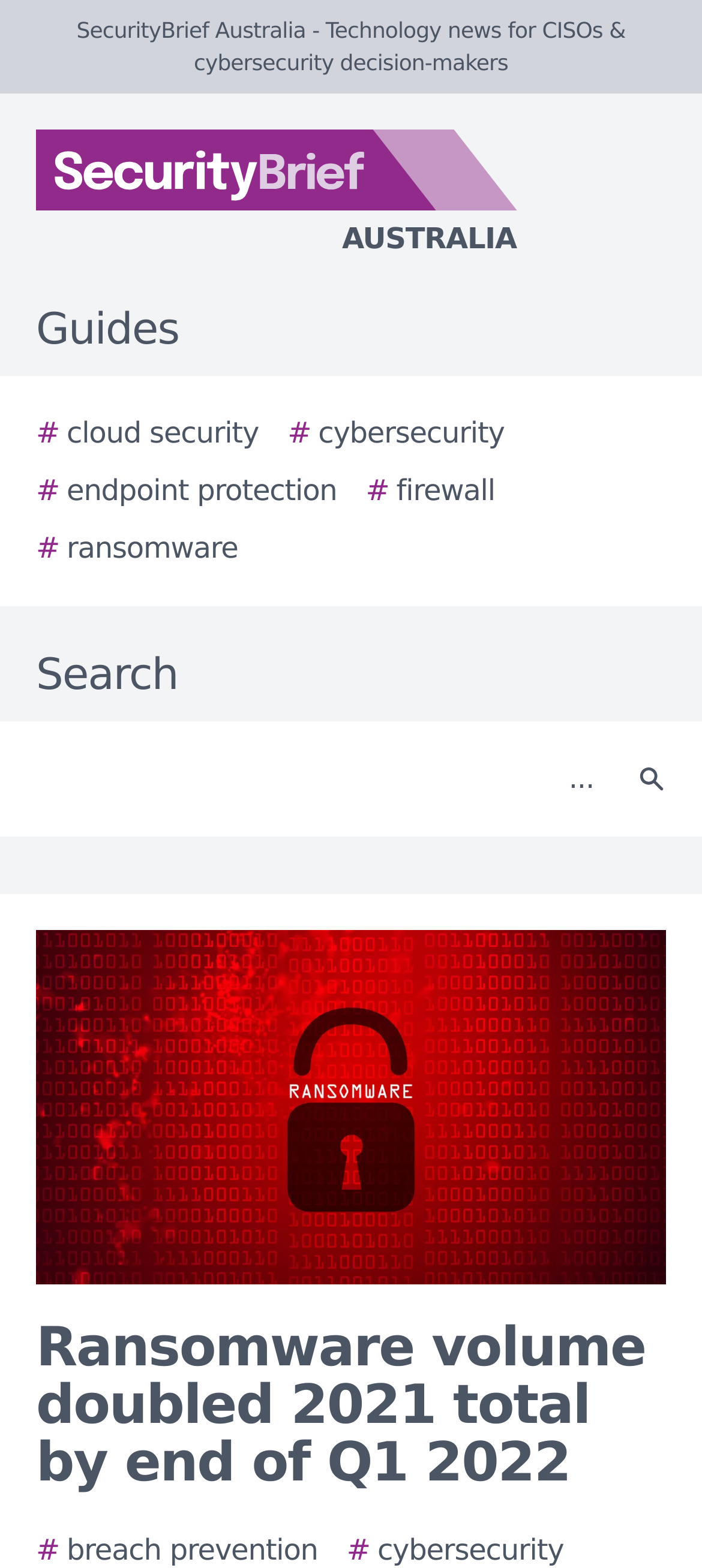How many images are on the page?
Please provide a single word or phrase based on the screenshot.

3